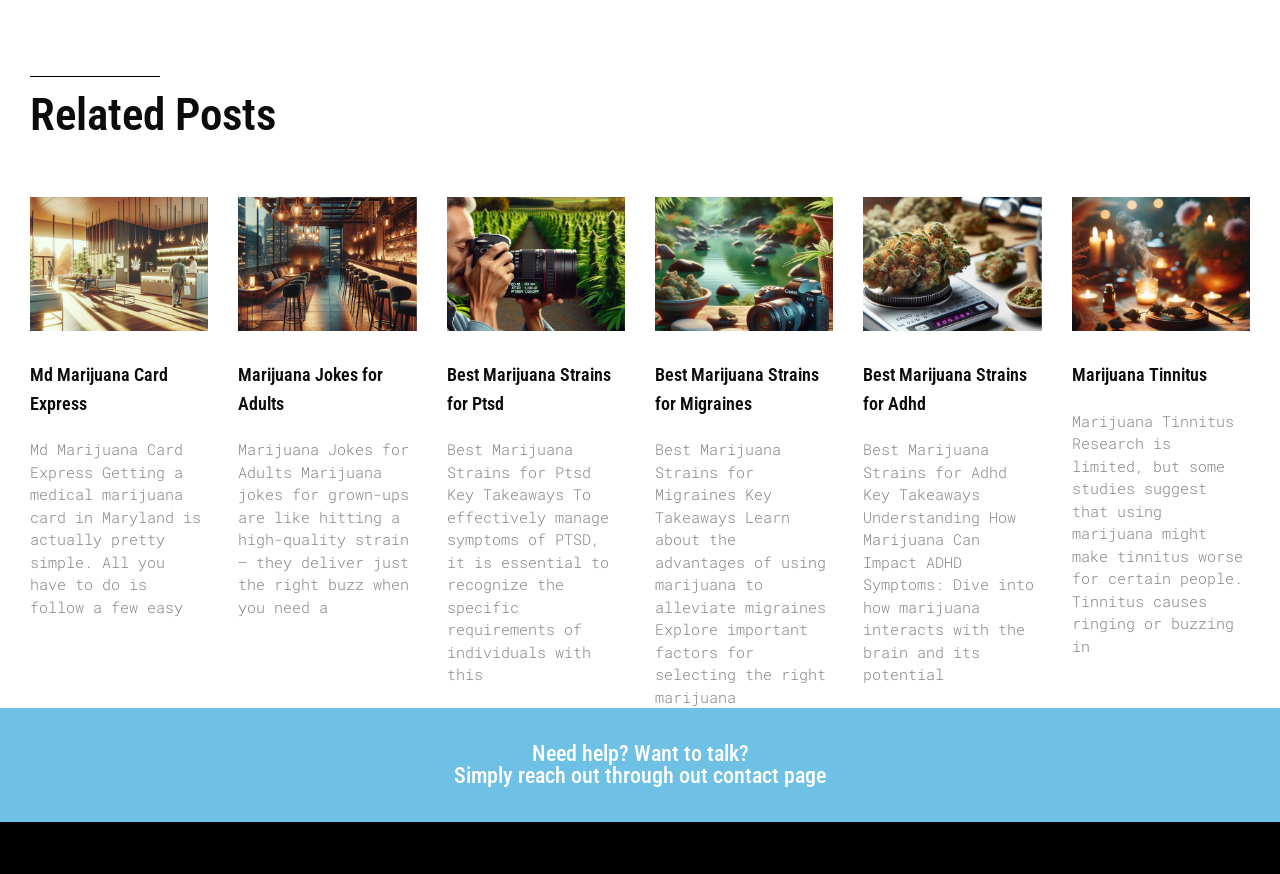Use a single word or phrase to answer the question: 
What is the main topic of the webpage?

Marijuana